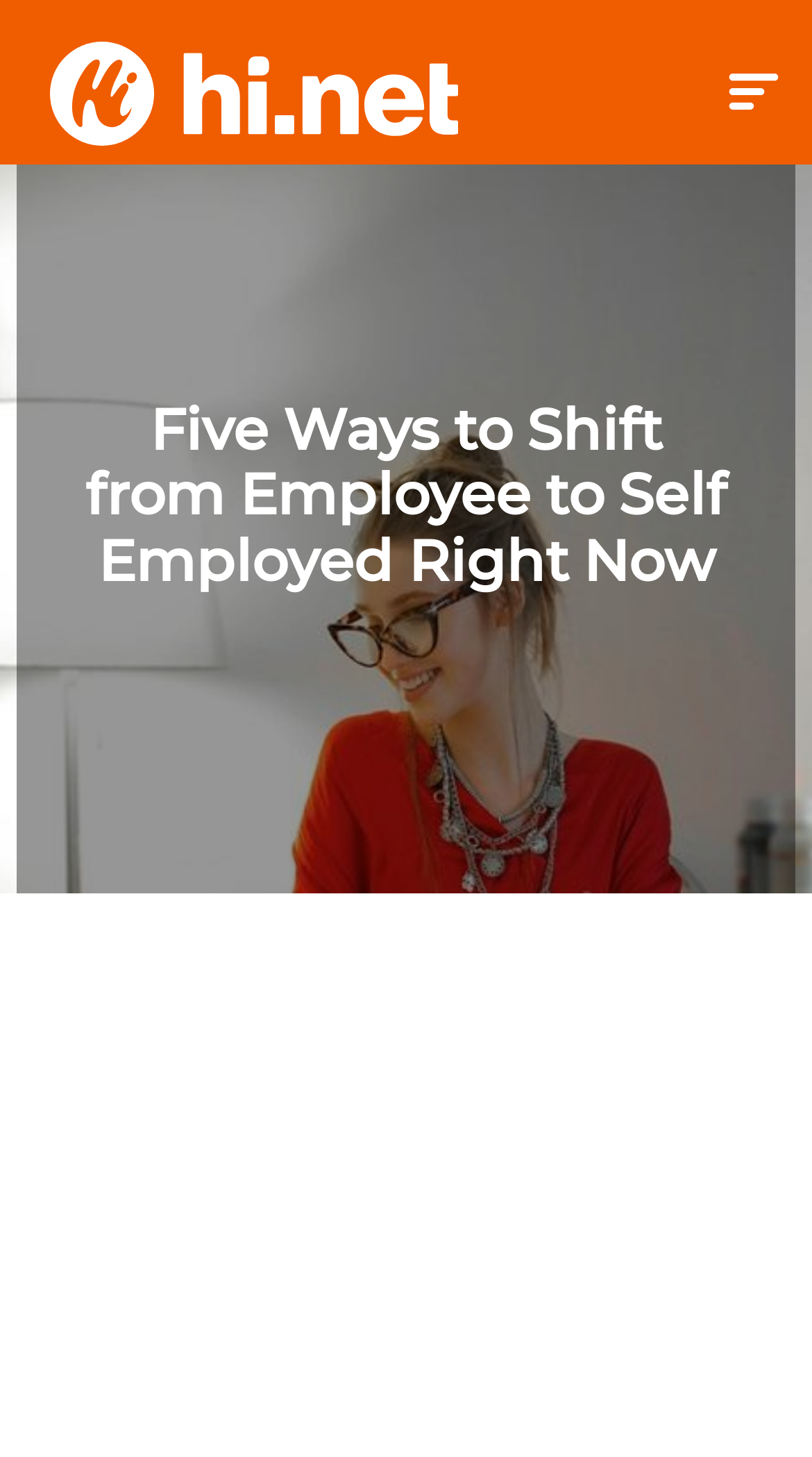Is there a button on the top right corner?
Using the image as a reference, give a one-word or short phrase answer.

Yes